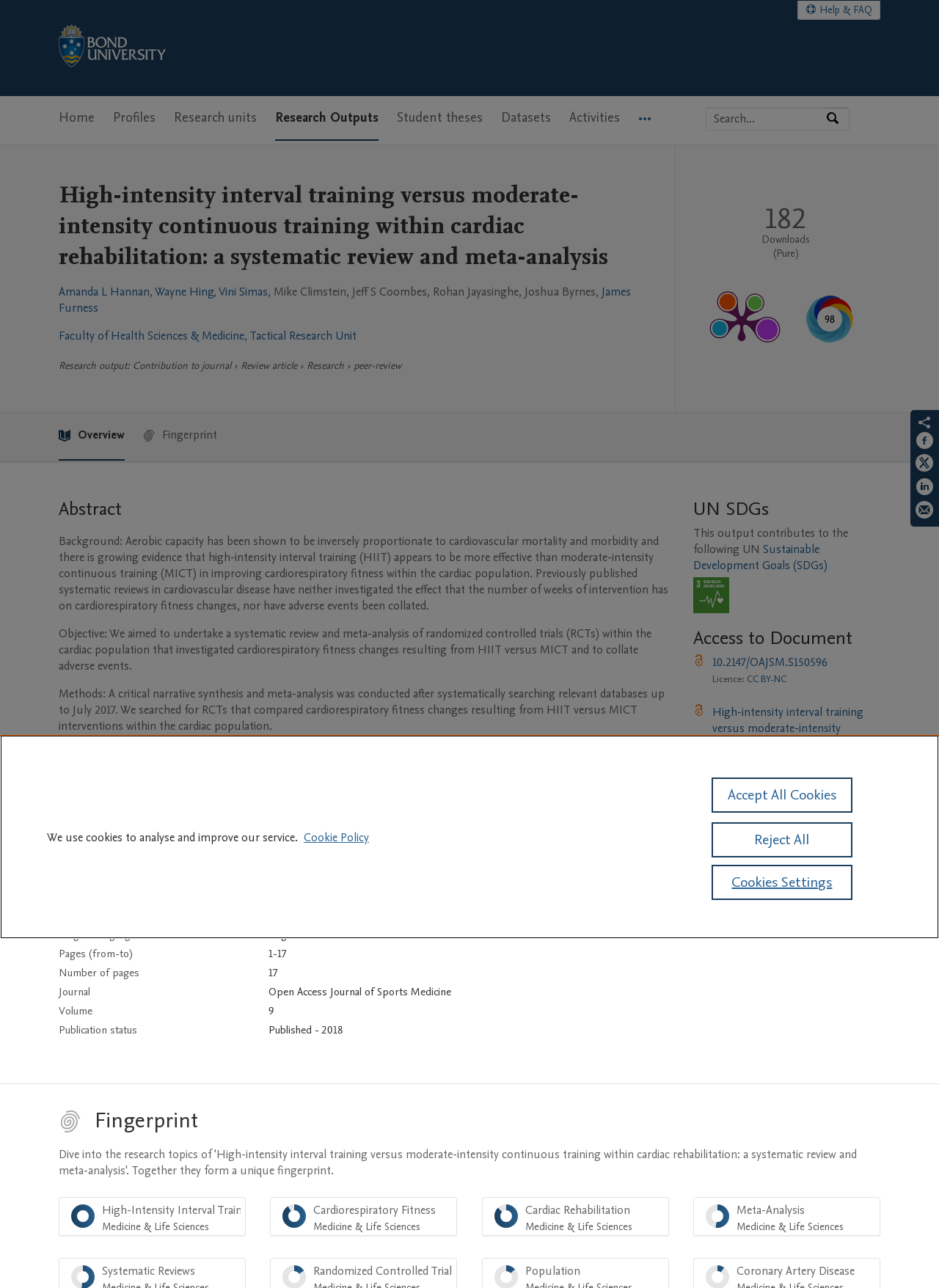Determine the bounding box coordinates of the target area to click to execute the following instruction: "Click the 'About' link in the footer."

None